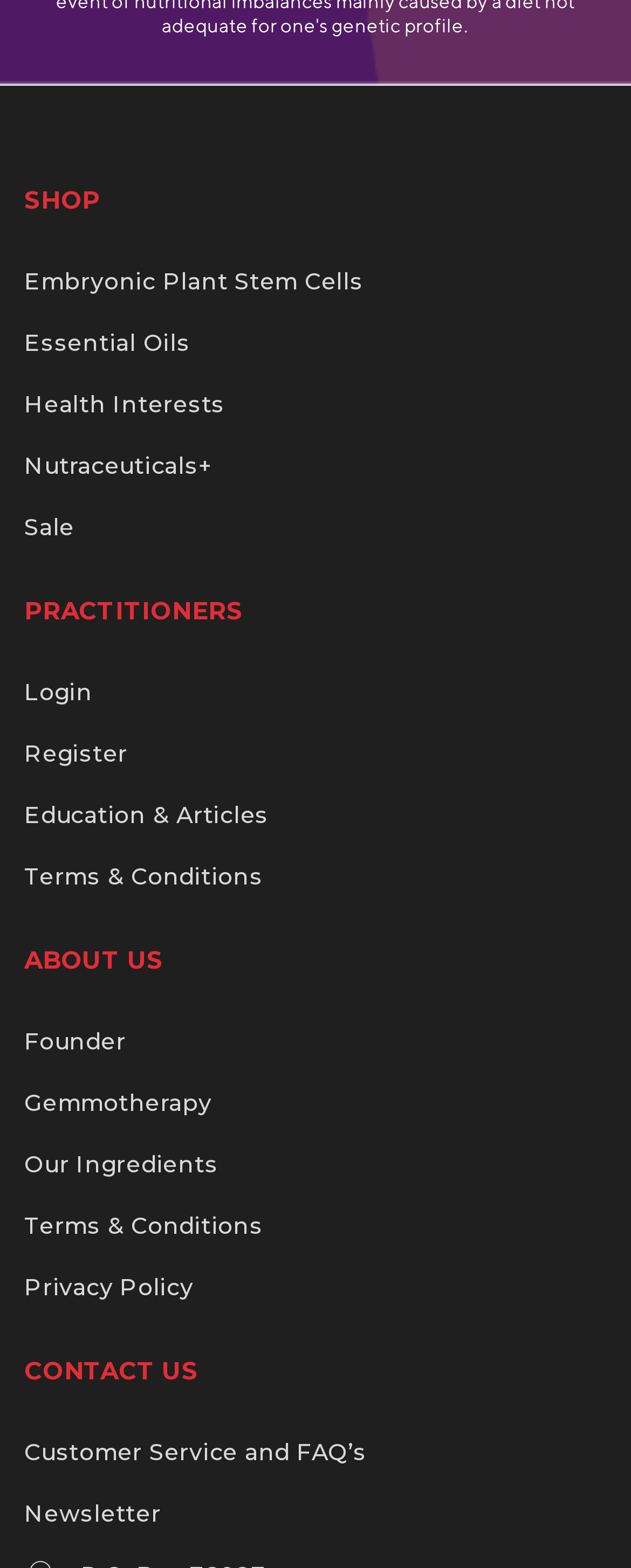What is the main category of products?
Look at the image and respond with a one-word or short phrase answer.

Health